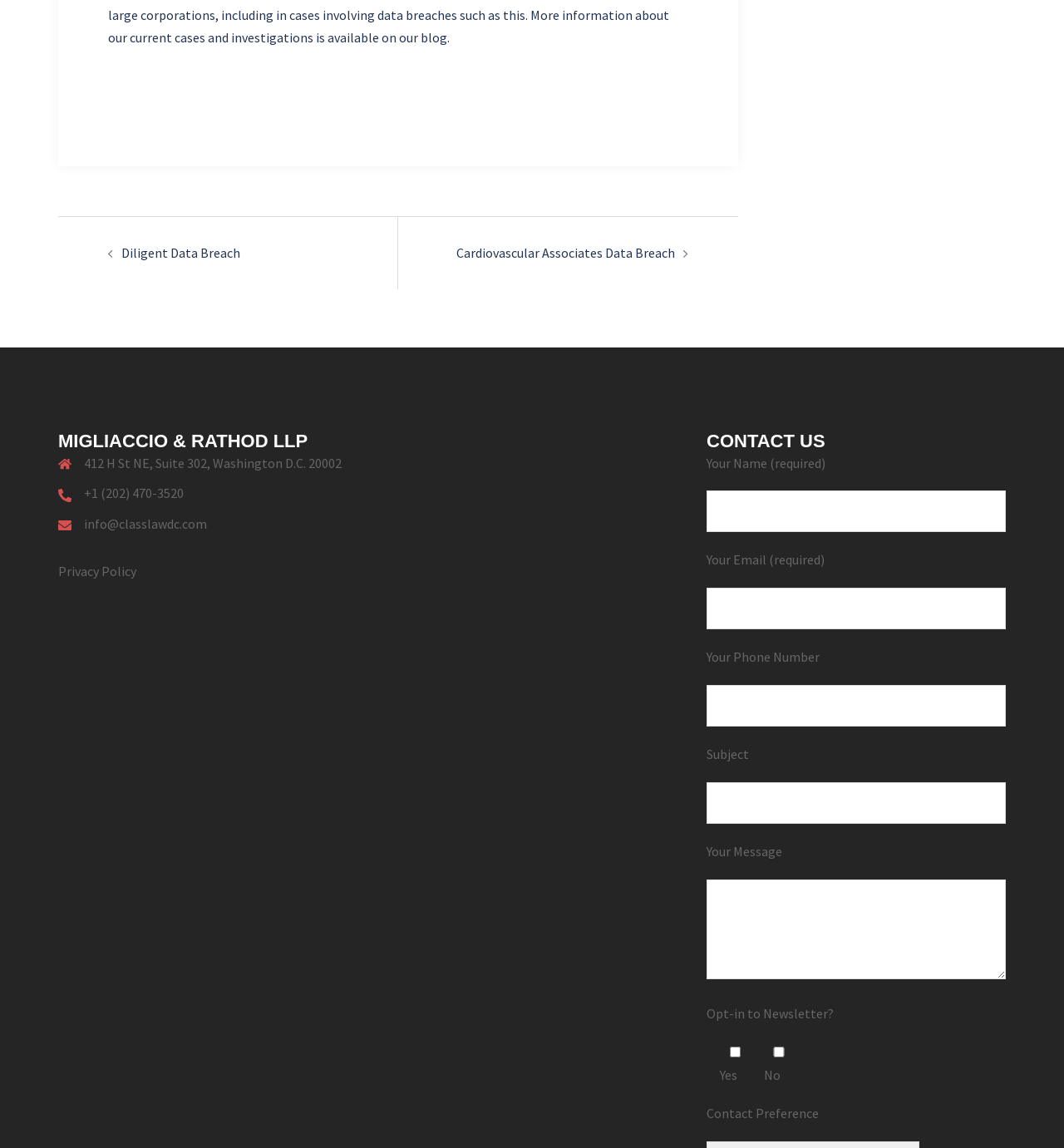What is the link to the privacy policy of MIGLIACCIO & RATHOD LLP?
Provide an in-depth answer to the question, covering all aspects.

I found the link by looking at the link element with the content 'Privacy Policy' which is located in the complementary section of the webpage.